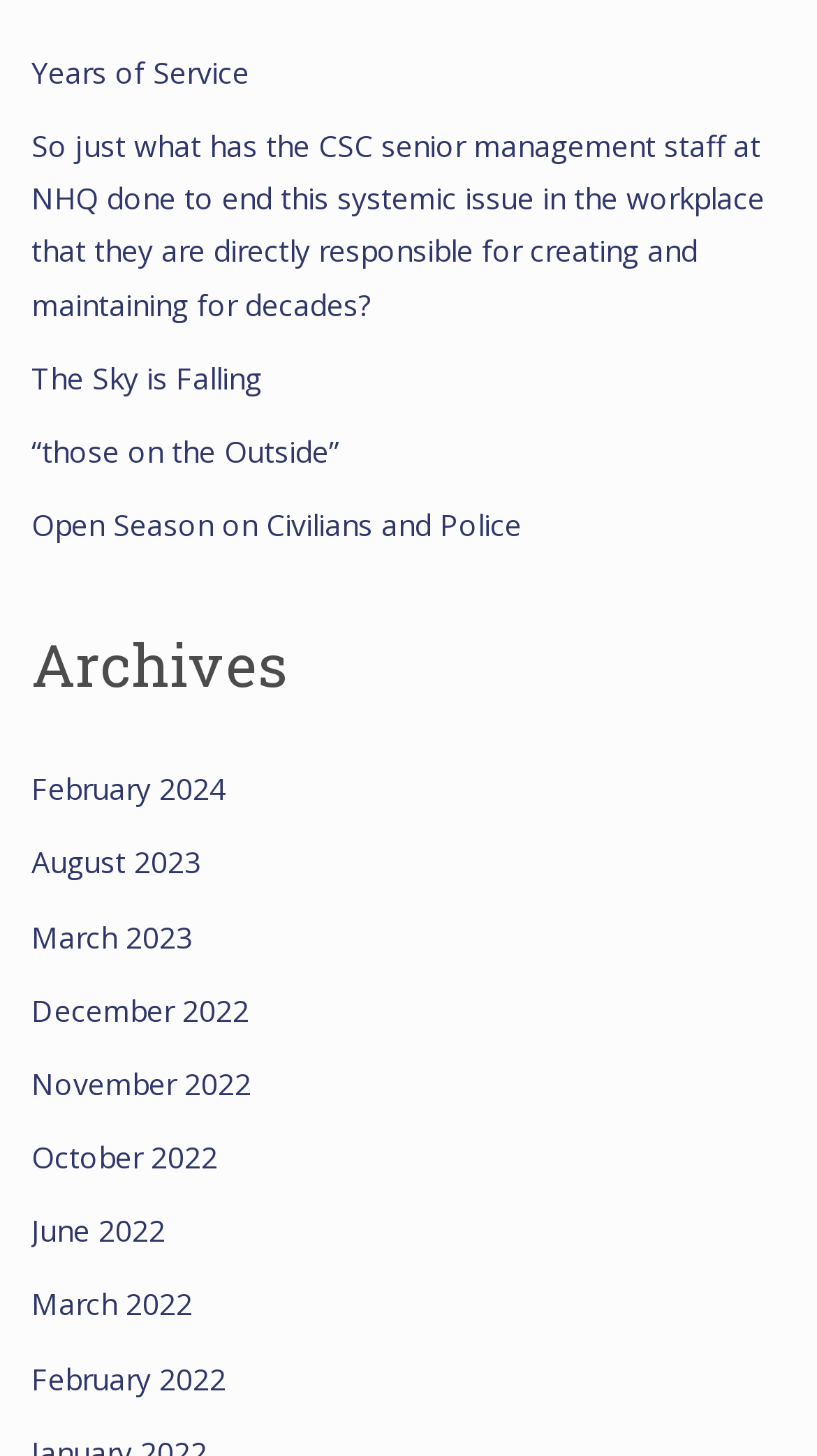Please specify the bounding box coordinates of the clickable section necessary to execute the following command: "Read the '2024 Grammy Awards: The Best Dressed and Winners!' article".

None